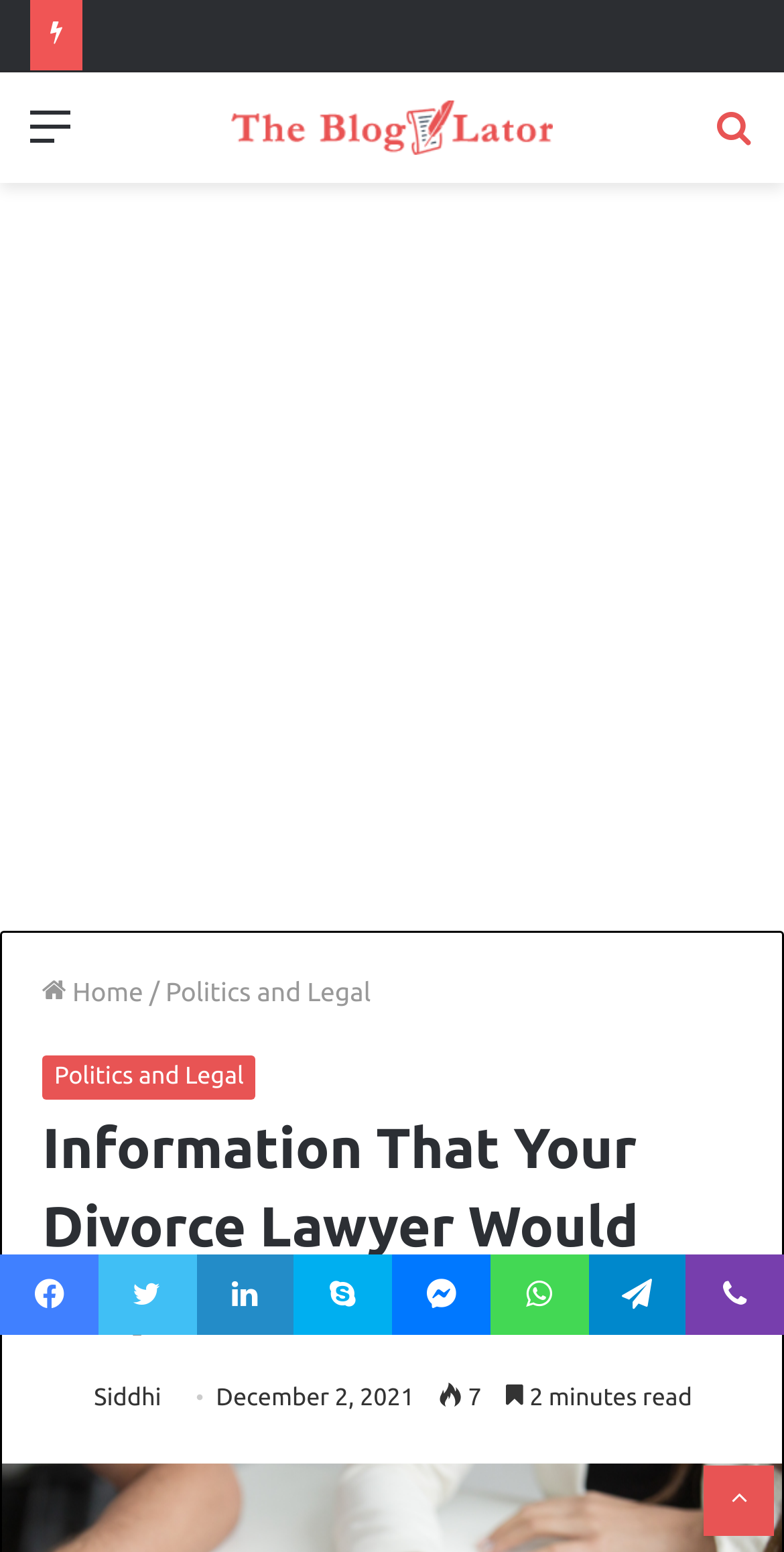Find the bounding box coordinates of the element you need to click on to perform this action: 'Click on the 'Menu' link'. The coordinates should be represented by four float values between 0 and 1, in the format [left, top, right, bottom].

[0.038, 0.063, 0.09, 0.121]